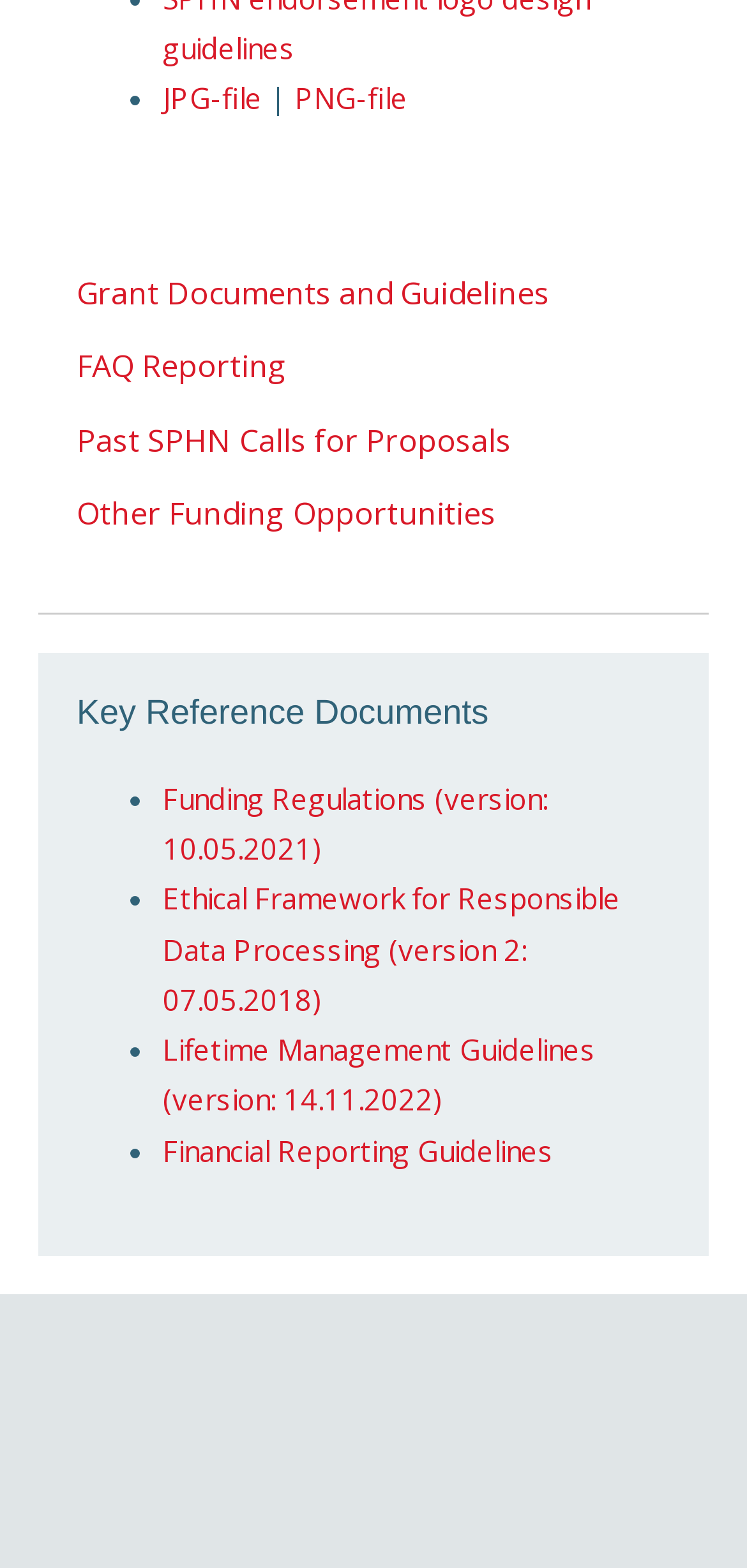Find the bounding box coordinates for the area that should be clicked to accomplish the instruction: "Access Funding Regulations".

[0.218, 0.497, 0.733, 0.553]